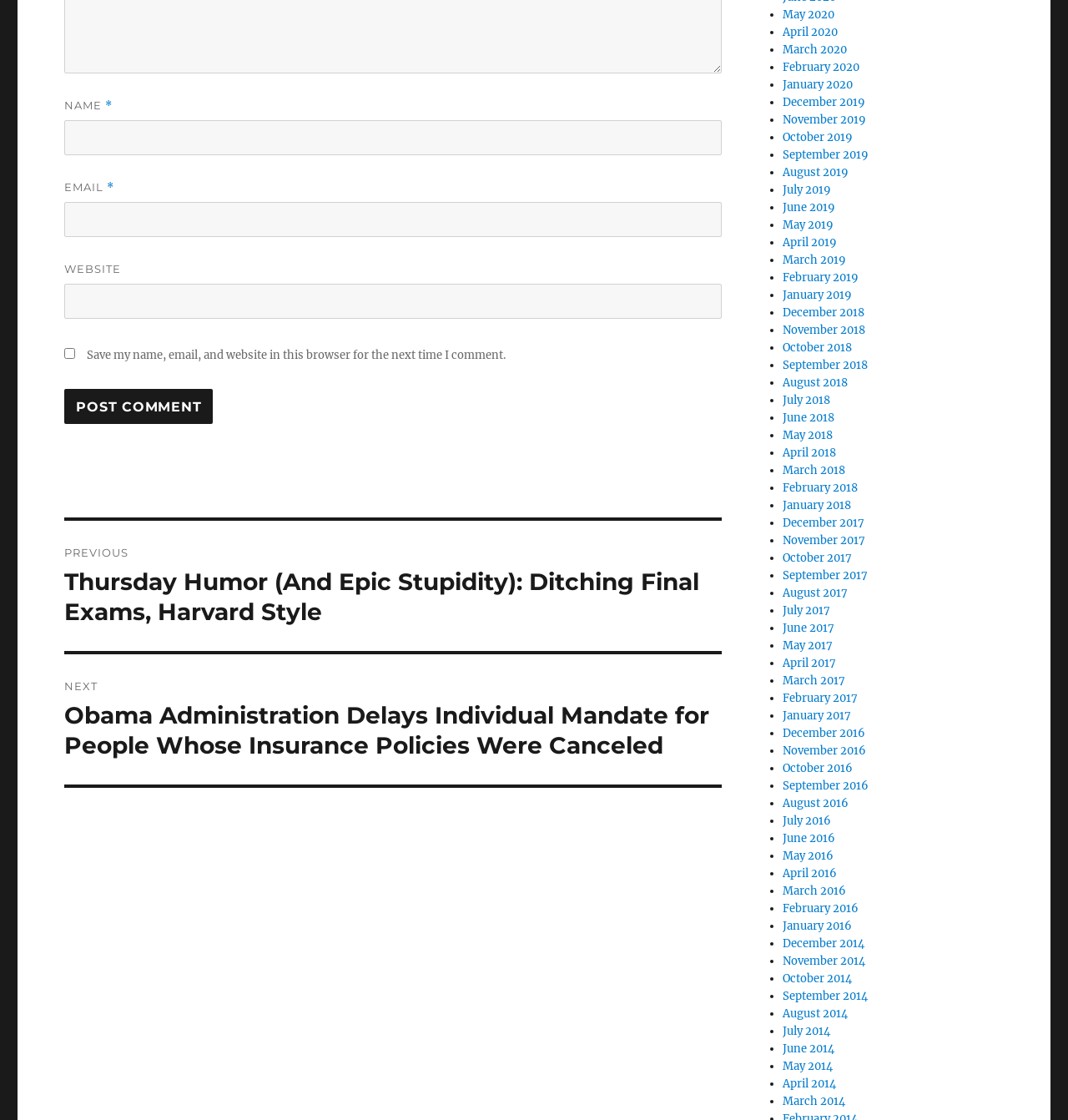Indicate the bounding box coordinates of the element that needs to be clicked to satisfy the following instruction: "Go to previous post". The coordinates should be four float numbers between 0 and 1, i.e., [left, top, right, bottom].

[0.06, 0.465, 0.676, 0.581]